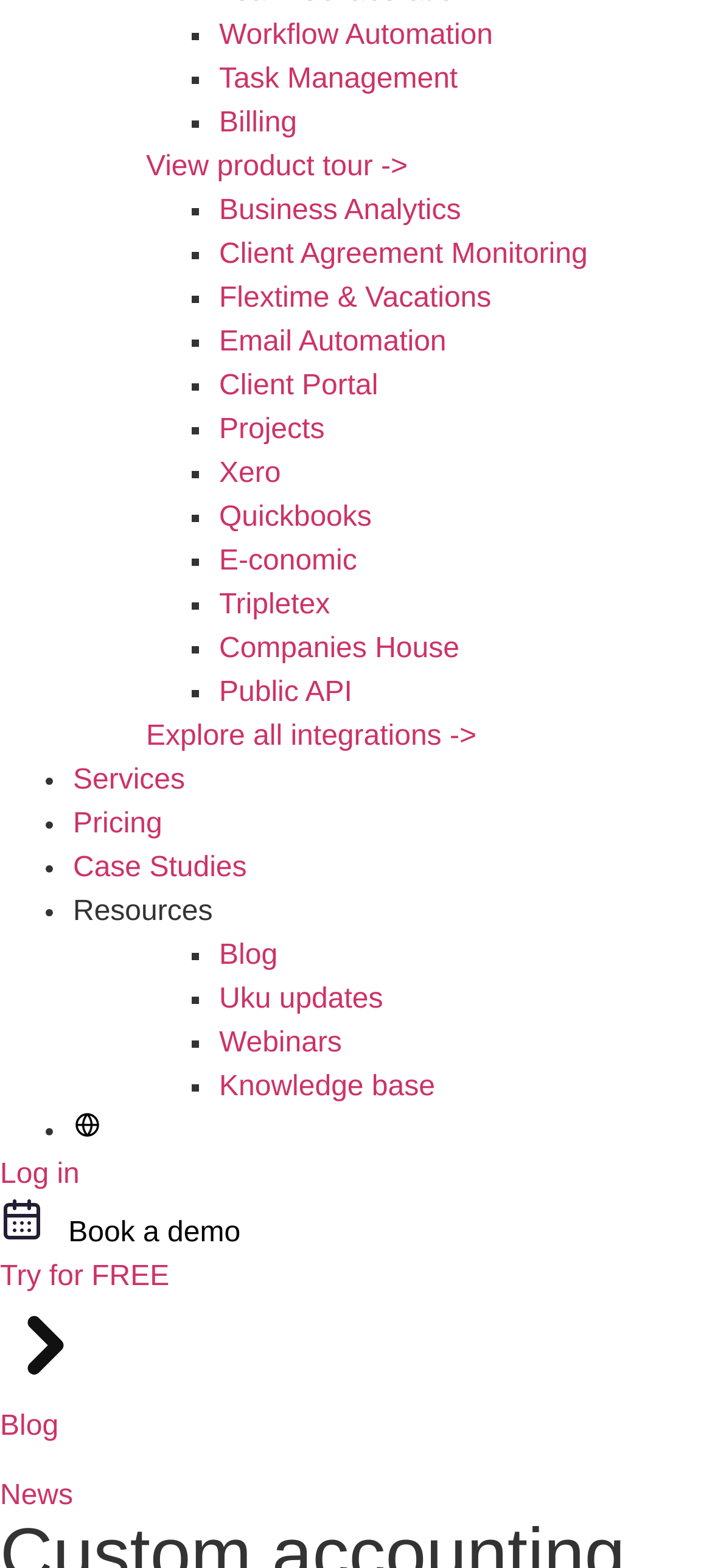Use one word or a short phrase to answer the question provided: 
How many integrations are listed?

12